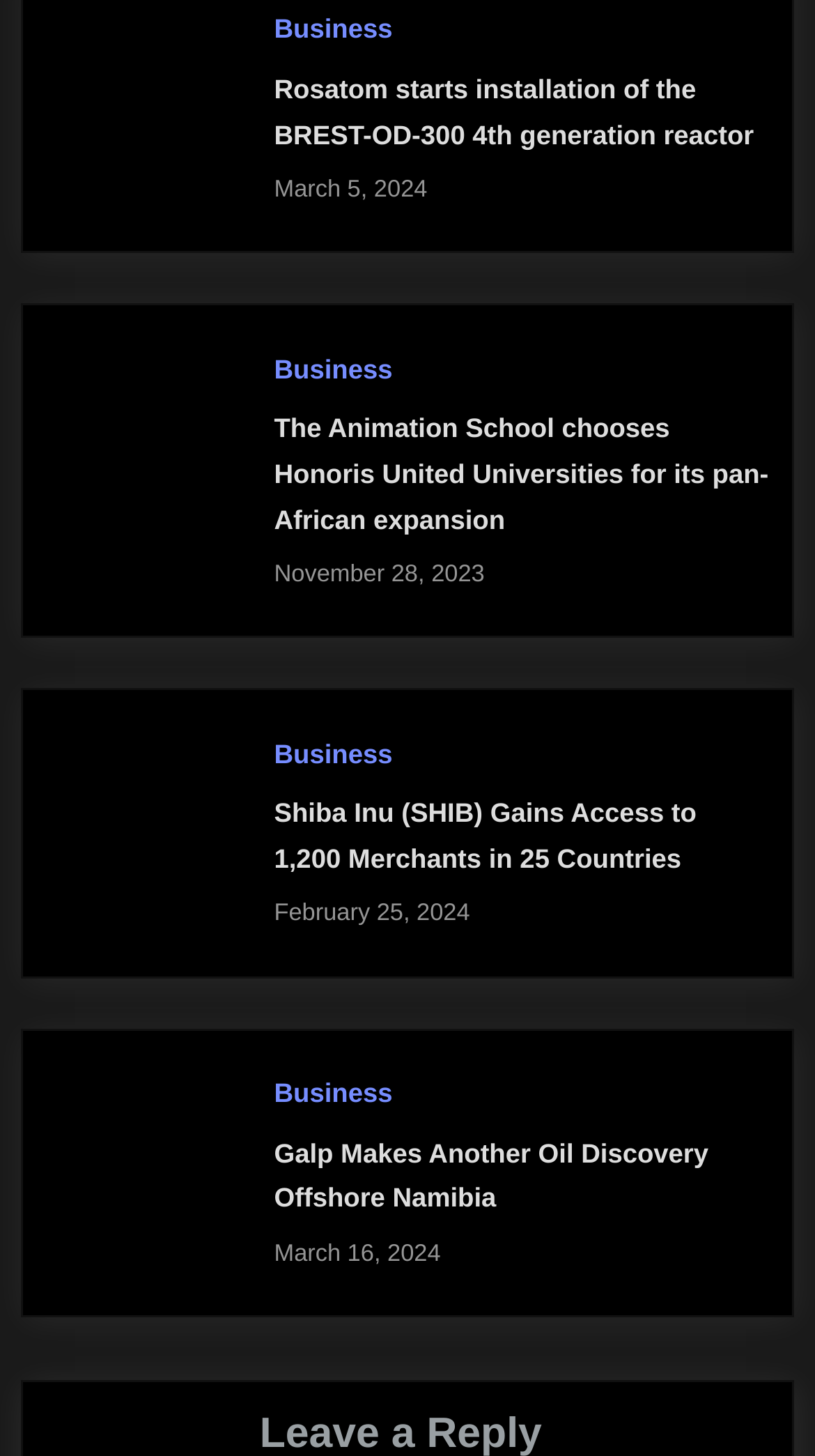Could you please study the image and provide a detailed answer to the question:
How many business-related links are on the page?

I counted the number of link elements with the OCR text 'Business' and found four of them on the page.